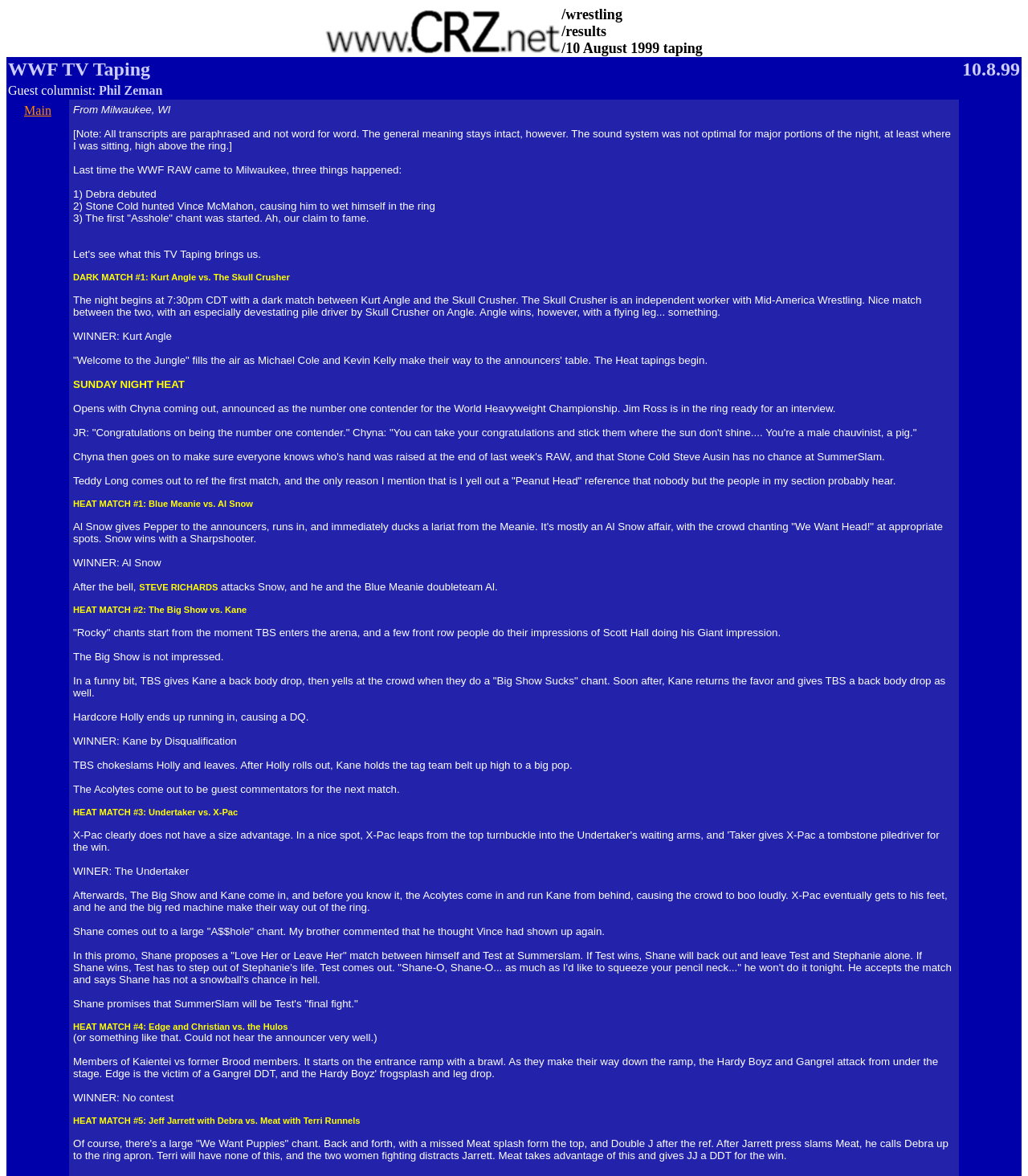Provide your answer in a single word or phrase: 
What is the name of the event that Chyna is the number one contender for?

World Heavyweight Championship